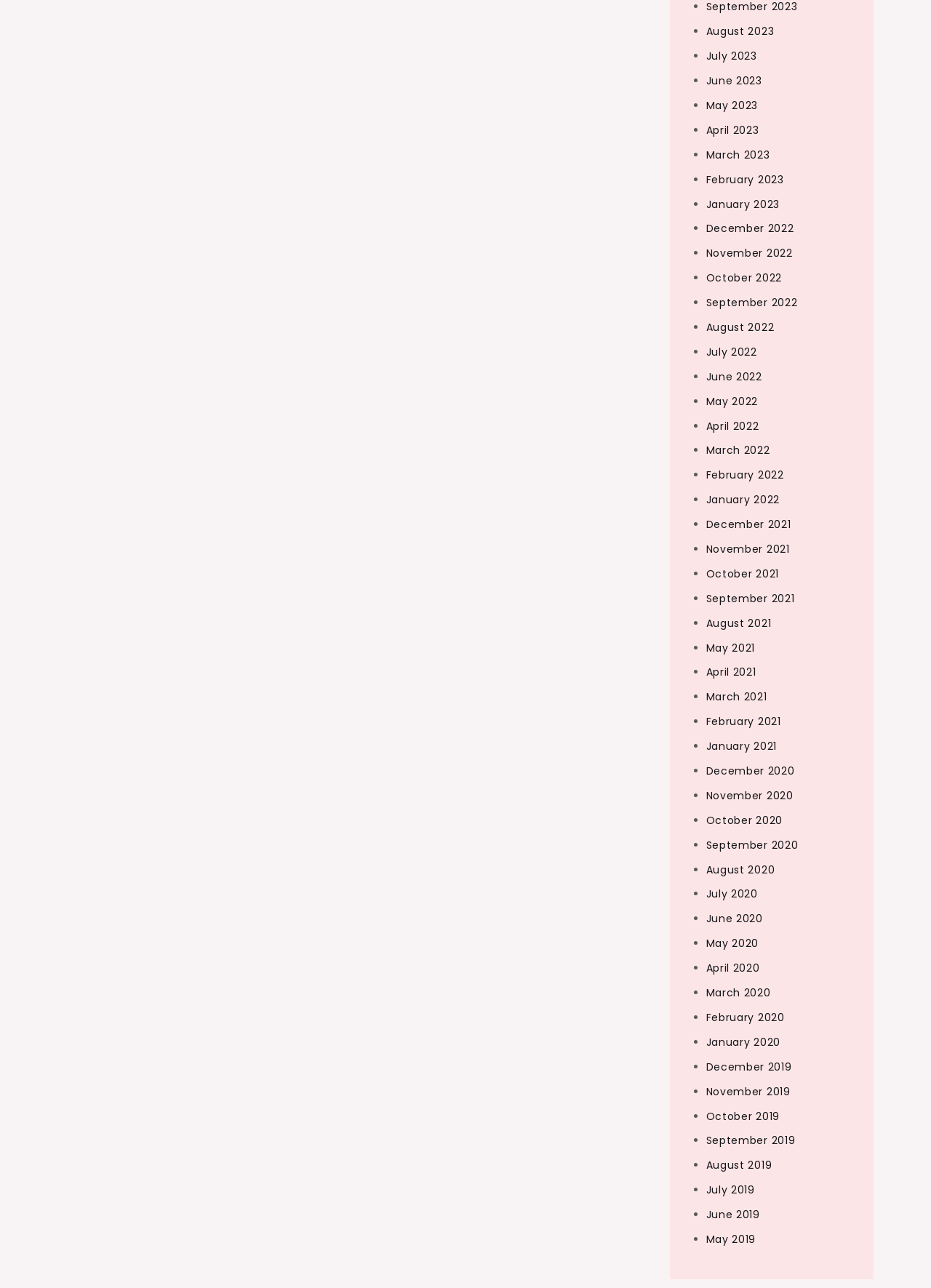Find the bounding box coordinates of the clickable region needed to perform the following instruction: "Select June 2023". The coordinates should be provided as four float numbers between 0 and 1, i.e., [left, top, right, bottom].

[0.758, 0.057, 0.819, 0.068]